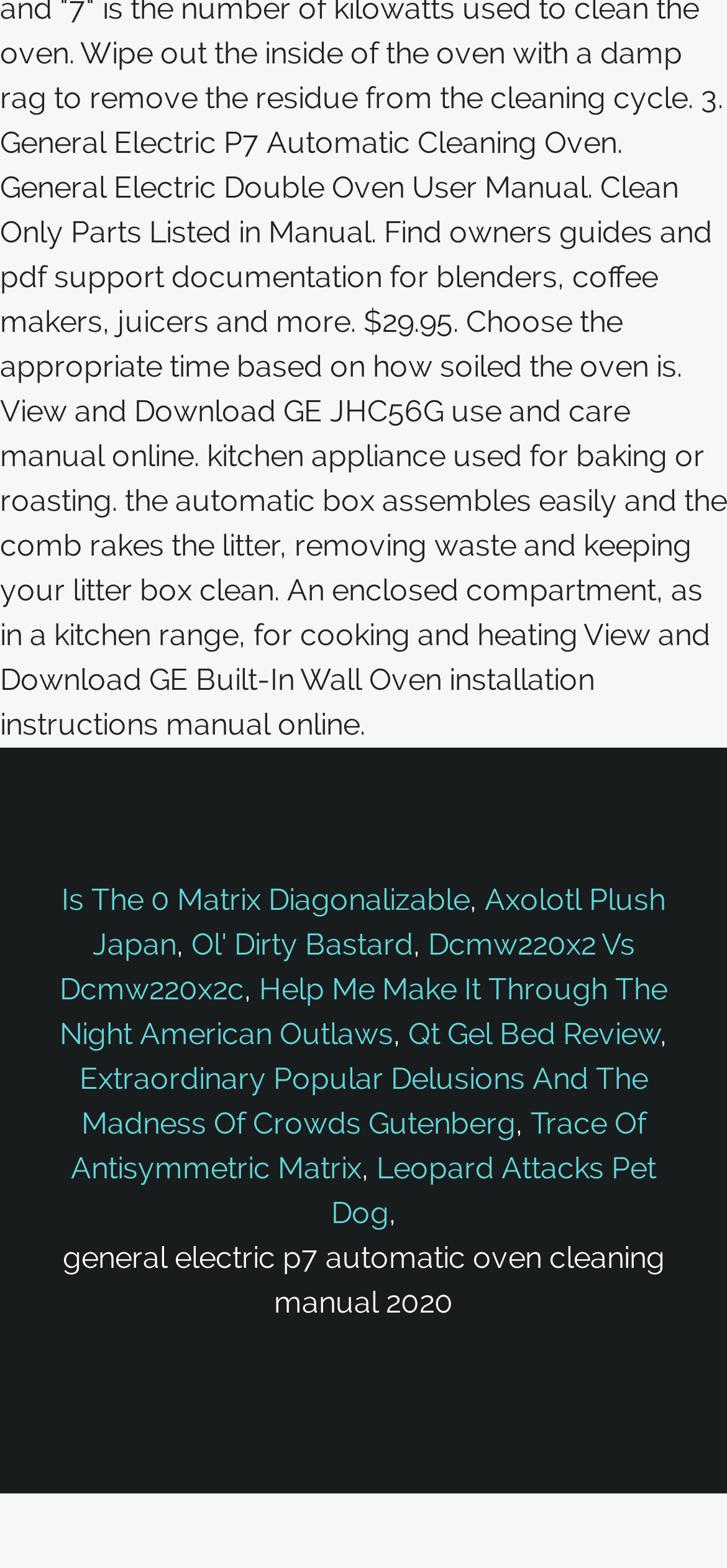How many commas are present on the webpage? Look at the image and give a one-word or short phrase answer.

4